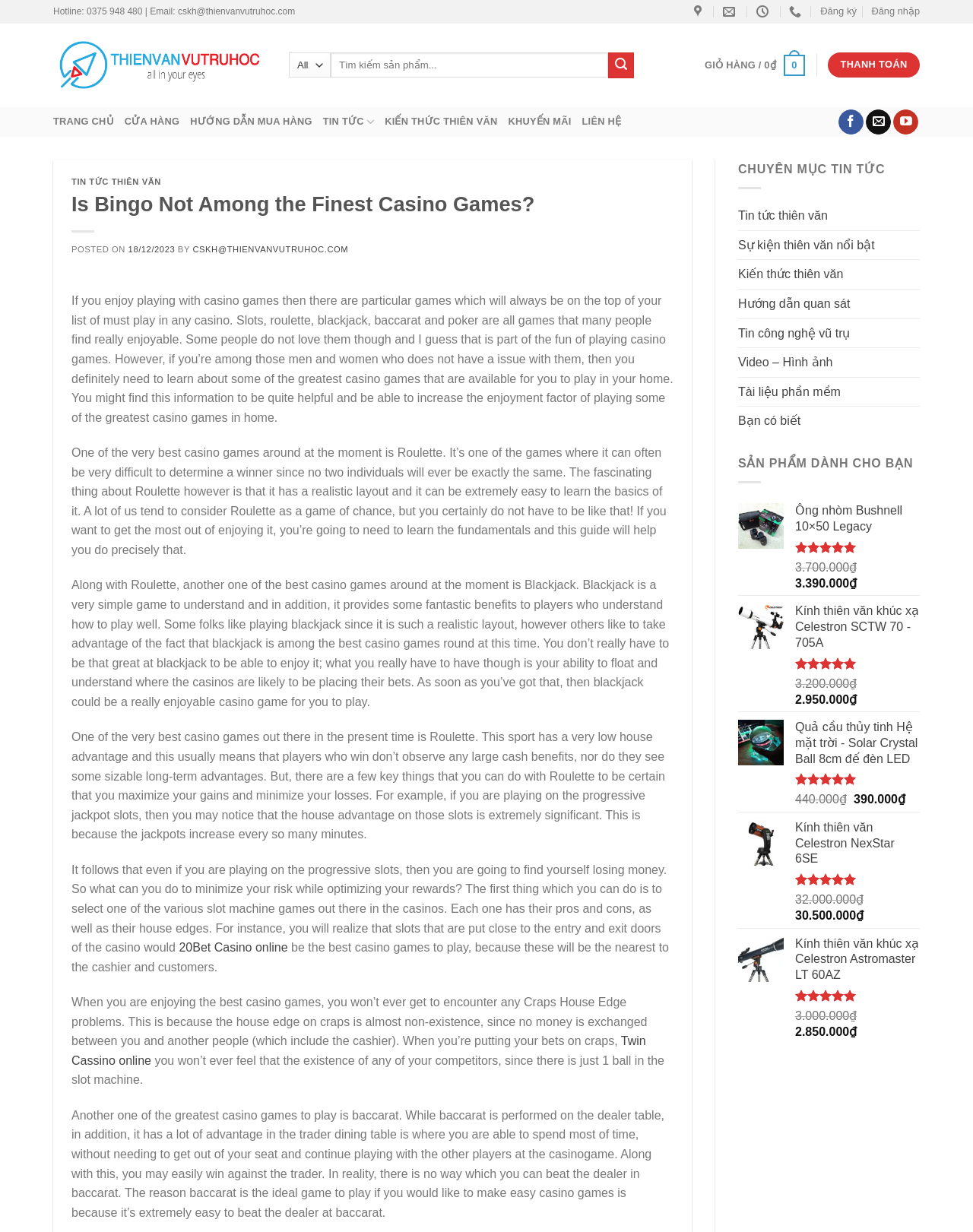Find the bounding box coordinates for the HTML element specified by: "title="cskh@thienvanvutruhoc.com"".

[0.743, 0.0, 0.76, 0.018]